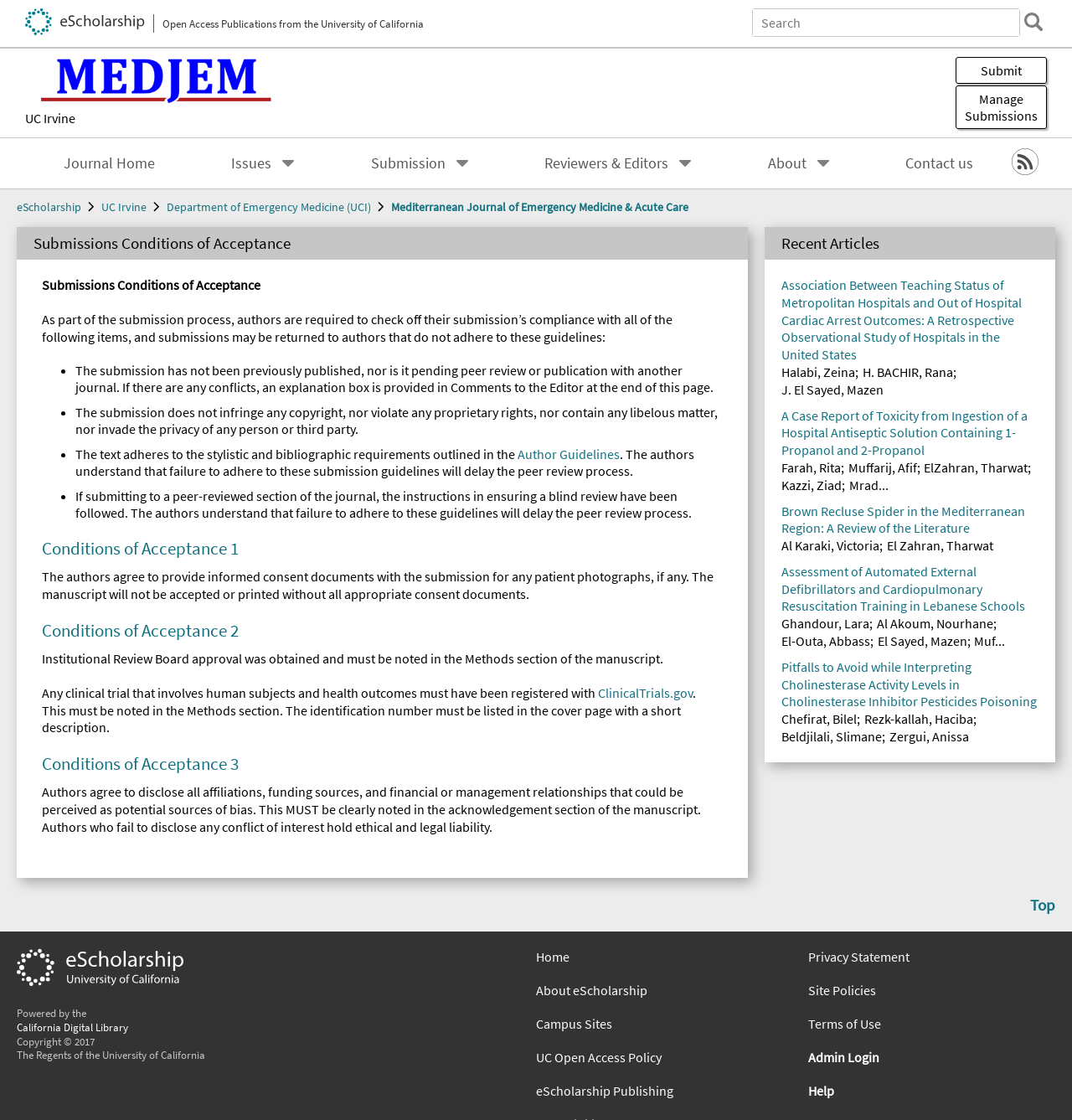Locate the bounding box coordinates of the clickable area to execute the instruction: "Submit a new submission". Provide the coordinates as four float numbers between 0 and 1, represented as [left, top, right, bottom].

[0.891, 0.051, 0.977, 0.075]